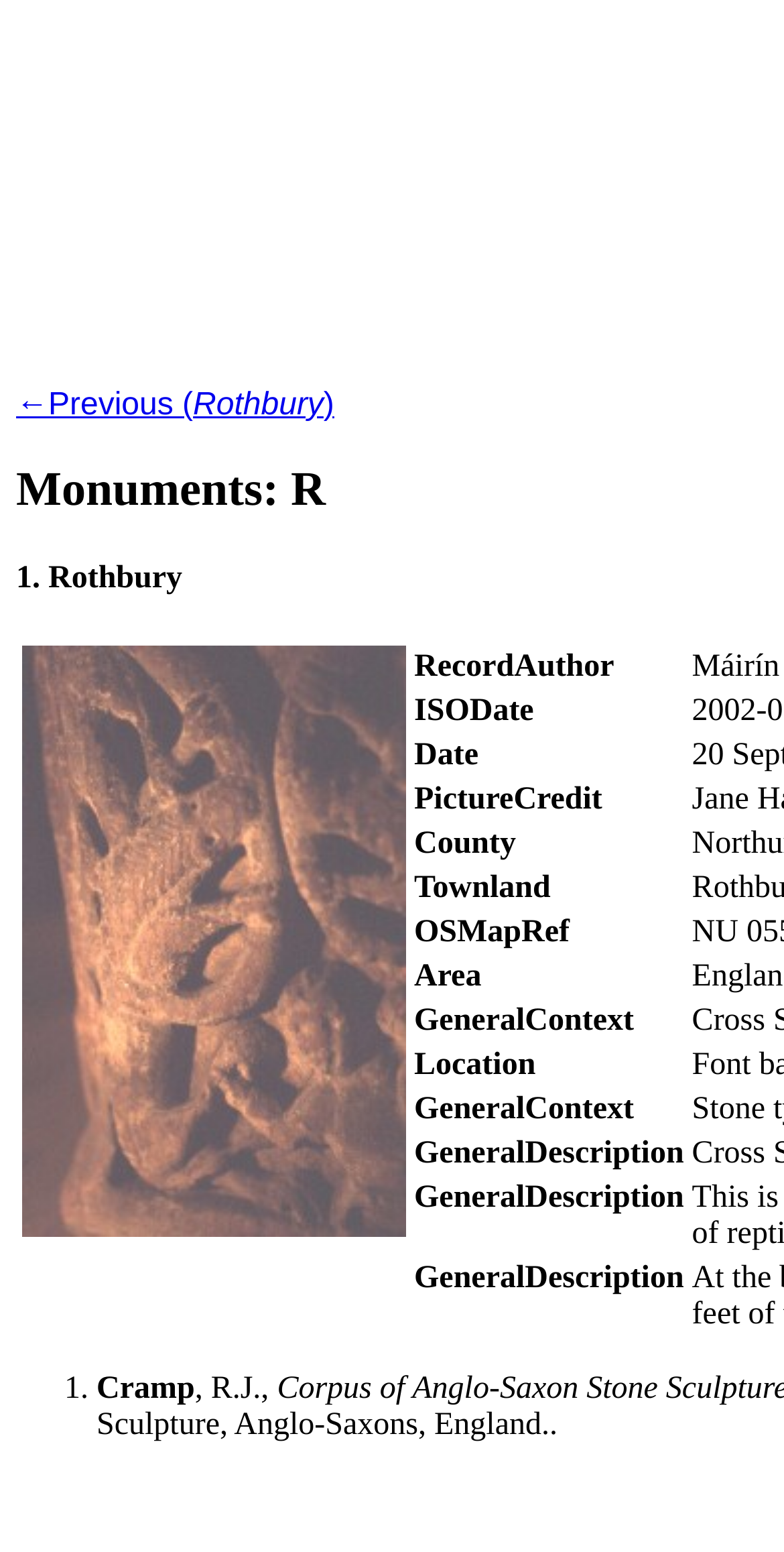Given the description of a UI element: "Share on X (Twitter)", identify the bounding box coordinates of the matching element in the webpage screenshot.

None